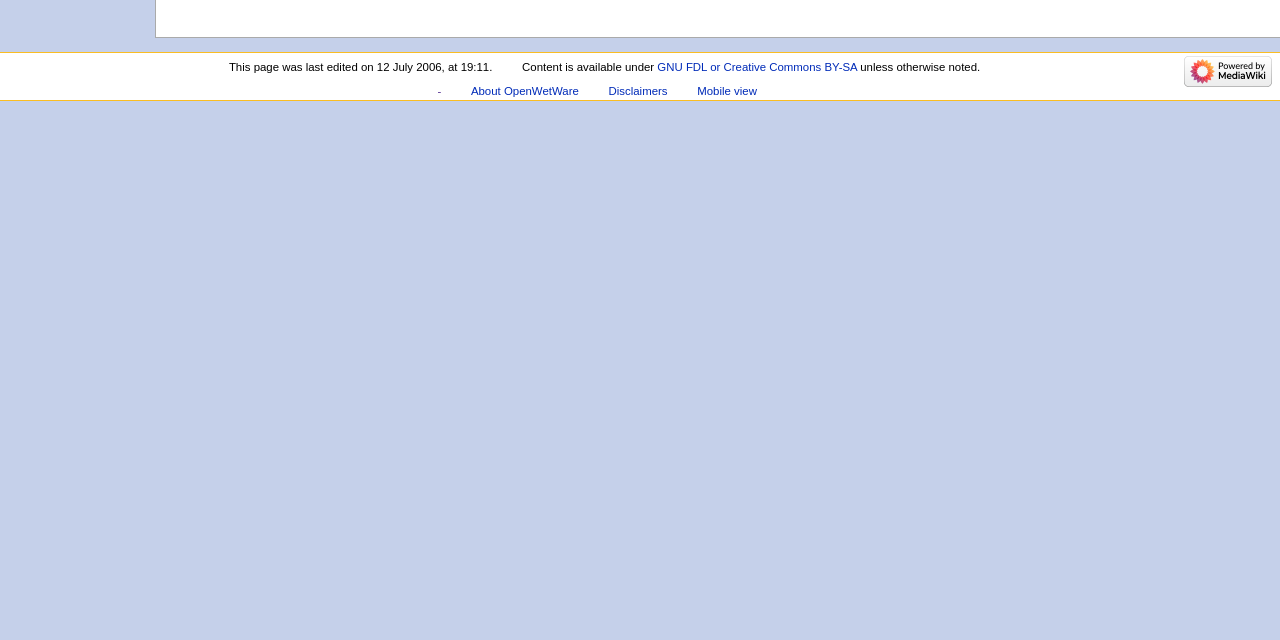Please provide the bounding box coordinates in the format (top-left x, top-left y, bottom-right x, bottom-right y). Remember, all values are floating point numbers between 0 and 1. What is the bounding box coordinate of the region described as: alt="Powered by MediaWiki"

[0.925, 0.1, 0.994, 0.119]